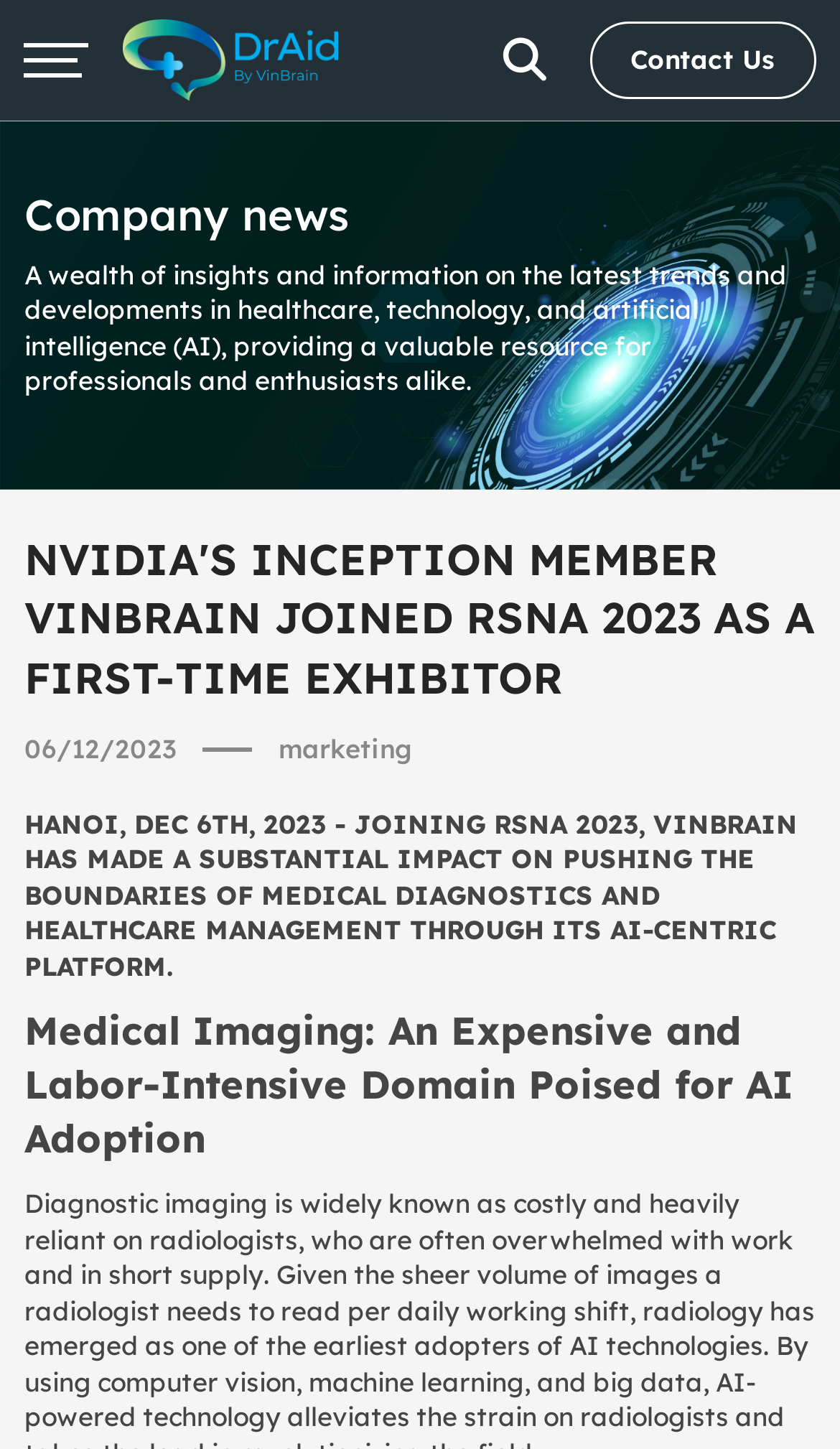Give a detailed account of the webpage.

The webpage appears to be a news article or press release about VinBrain's participation in RSNA 2023. At the top left, there is a link, and next to it, the VinBrain logo is displayed. On the top right, there is a button and a "Contact Us" link. 

Below the top section, a large banner image spans the entire width of the page, showcasing a medical-related image. 

The main content of the page is divided into sections. The first section has a heading "Company news" and a brief description of the type of content that can be found on the page, which includes insights and information on healthcare, technology, and artificial intelligence. 

The next section has a prominent heading announcing VinBrain's participation in RSNA 2023 as a first-time exhibitor. Below this heading, there is a date "06/12/2023" and a category label "marketing". 

The main article follows, describing VinBrain's impact on medical diagnostics and healthcare management through its AI-centric platform. 

Finally, there is another section with a heading "Medical Imaging: An Expensive and Labor-Intensive Domain Poised for AI Adoption", which appears to be a separate article or topic.